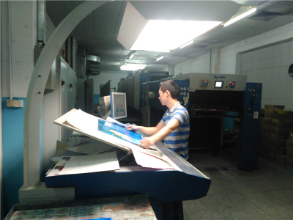Is the workspace well-lit?
Provide a comprehensive and detailed answer to the question.

The caption describes the workspace as 'well-lit', which suggests that the lighting in the factory setting is sufficient to highlight the intricate details of the printing materials on the table, allowing the worker to perform their tasks efficiently.